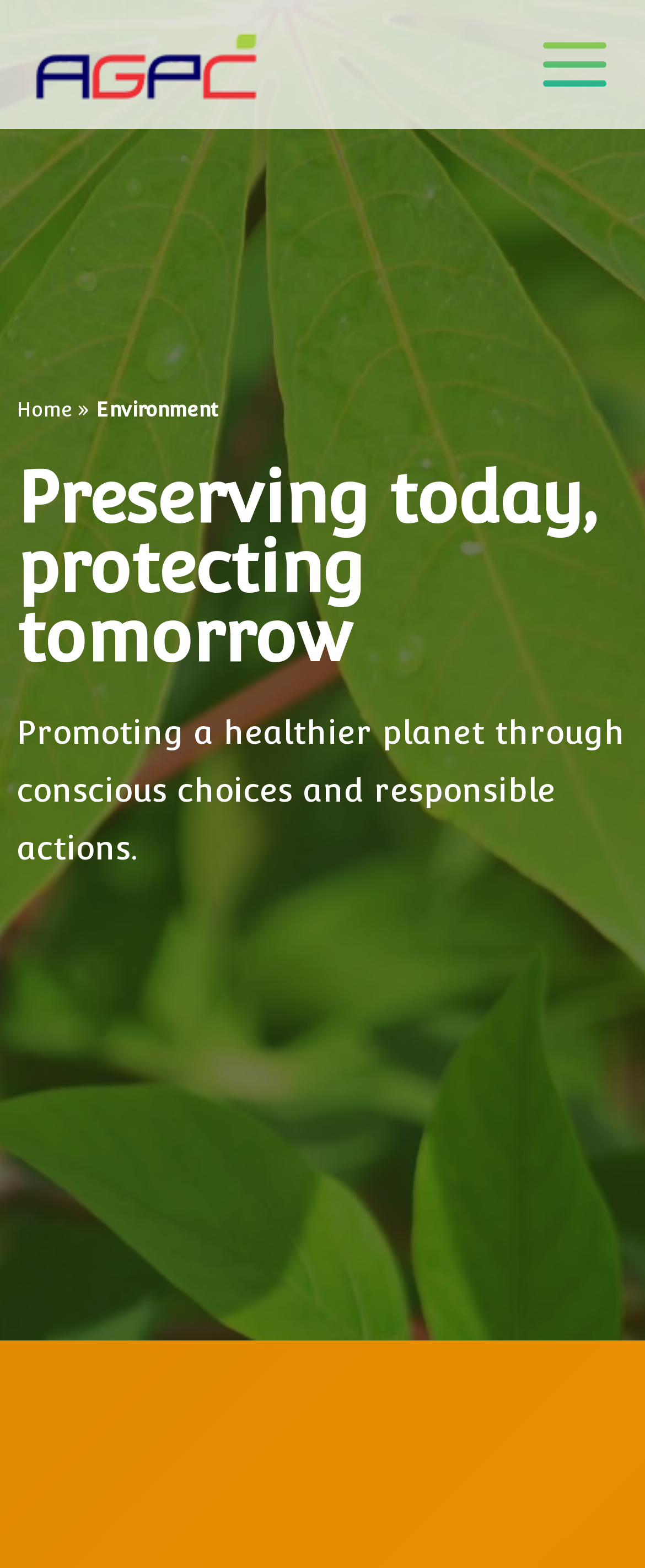Generate a comprehensive description of the webpage.

The webpage is titled "Environment - AGPC" and appears to be focused on environmental conservation. At the top left of the page, there is a link with no text. To the top right, a hamburger-icon button is located. When expanded, this button reveals a menu with a "Home" link, followed by a right-facing arrow symbol, and then the text "Environment". 

Below the menu, a prominent heading reads "Preserving today, protecting tomorrow", taking up most of the width of the page. Underneath this heading, a paragraph of text explains the webpage's purpose, stating that it promotes a healthier planet through conscious choices and responsible actions.